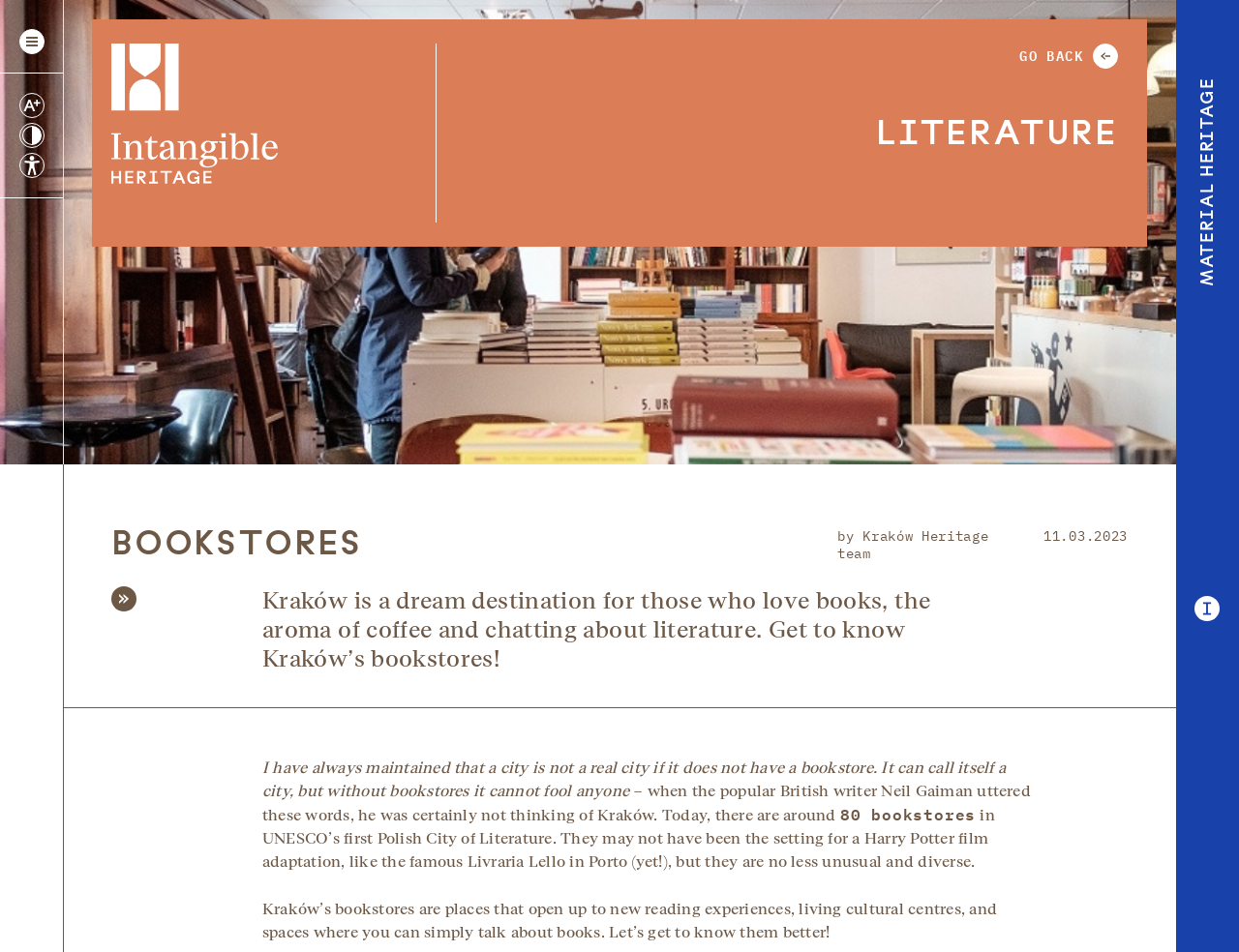Using the provided description title="Declaration of availability", find the bounding box coordinates for the UI element. Provide the coordinates in (top-left x, top-left y, bottom-right x, bottom-right y) format, ensuring all values are between 0 and 1.

[0.015, 0.161, 0.036, 0.187]